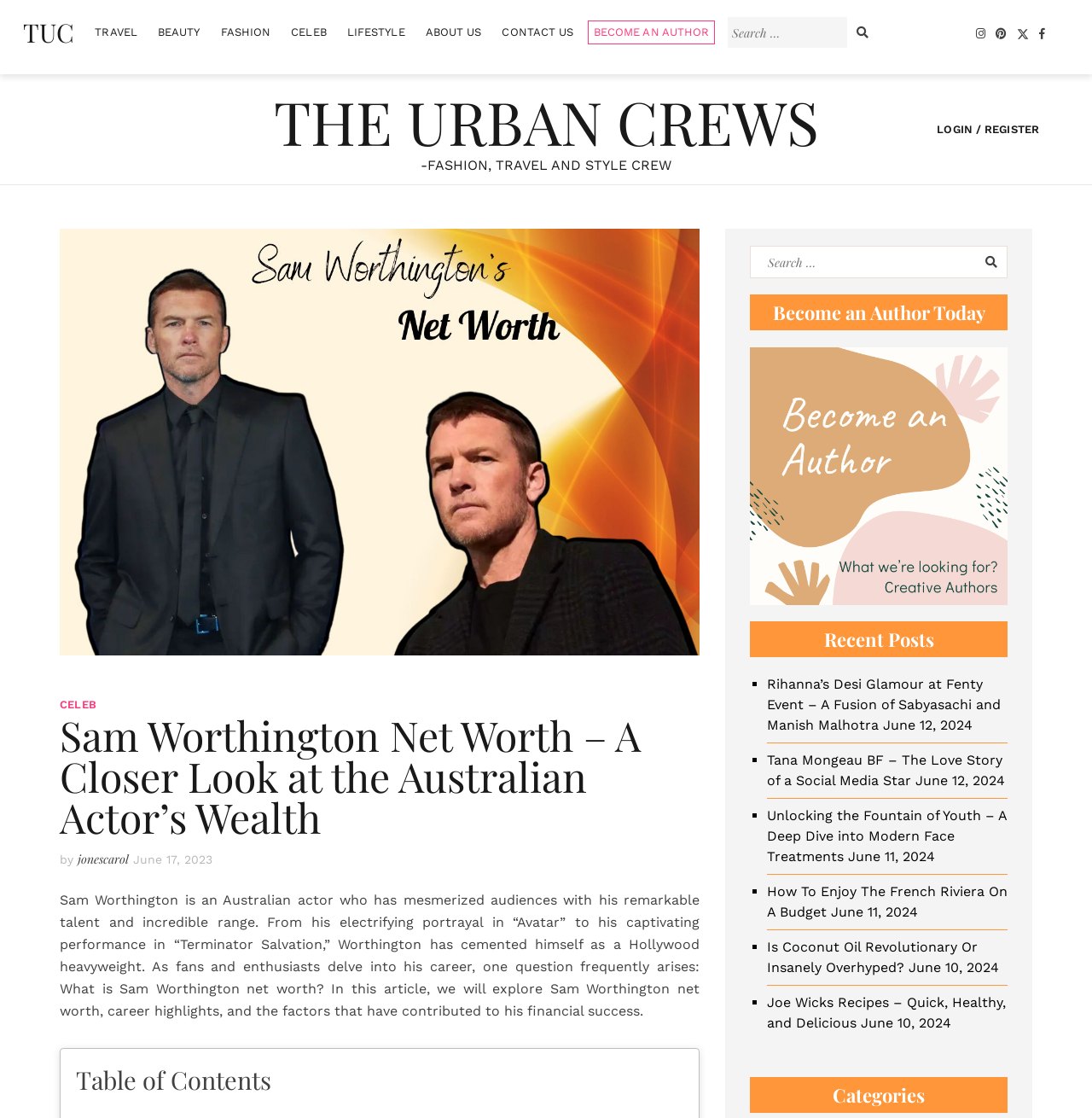What is the name of the actor featured on this webpage?
Using the image as a reference, give an elaborate response to the question.

I determined the answer by looking at the heading 'Sam Worthington Net Worth – A Closer Look at the Australian Actor’s Wealth' and the image with the caption 'Sam Worthington Net Worth', which suggests that the webpage is about the actor Sam Worthington.